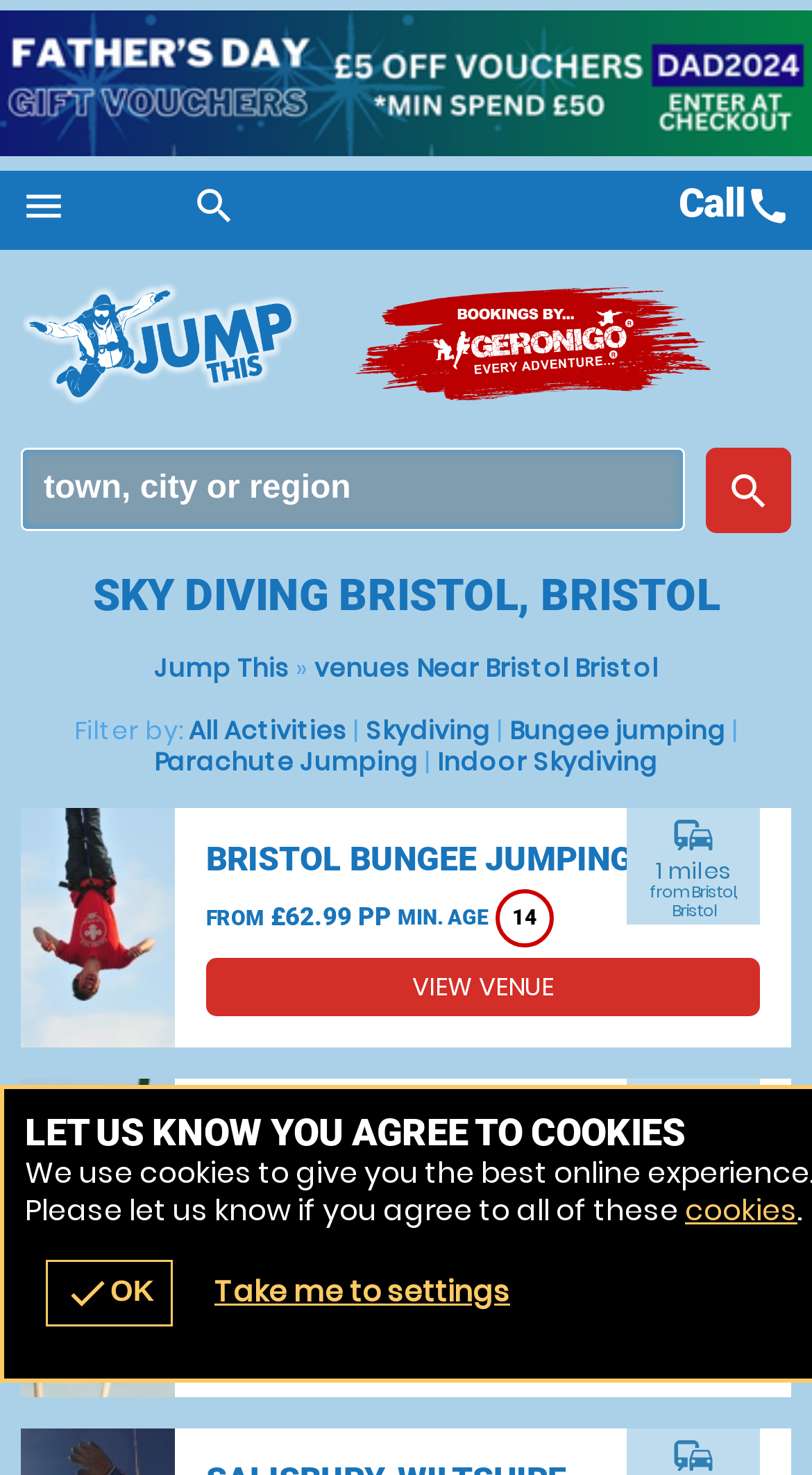Determine the bounding box coordinates of the clickable element to achieve the following action: 'View Bristol skydiving venues'. Provide the coordinates as four float values between 0 and 1, formatted as [left, top, right, bottom].

[0.387, 0.44, 0.81, 0.464]